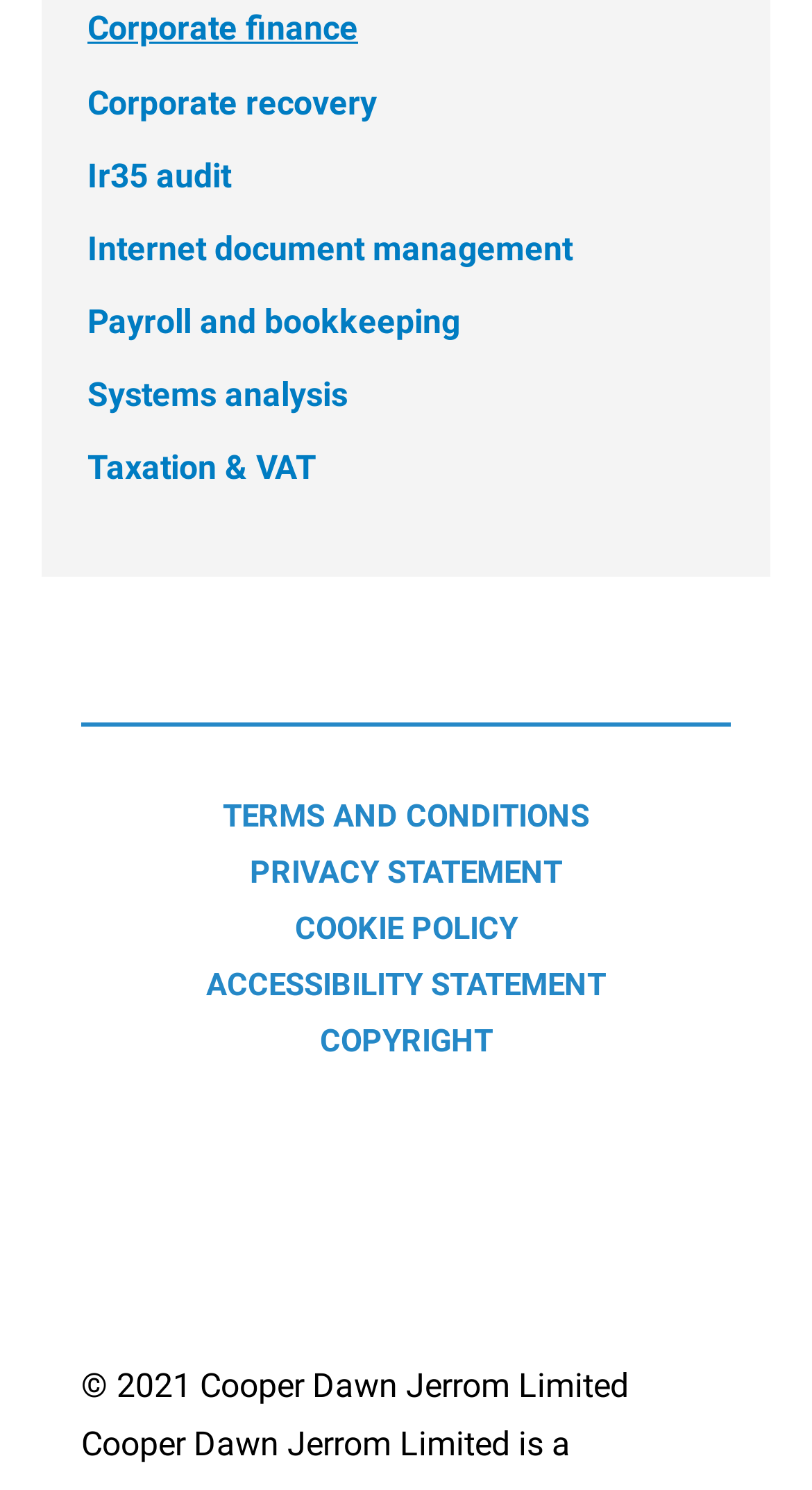How many links are related to finance?
Look at the image and respond with a one-word or short phrase answer.

4